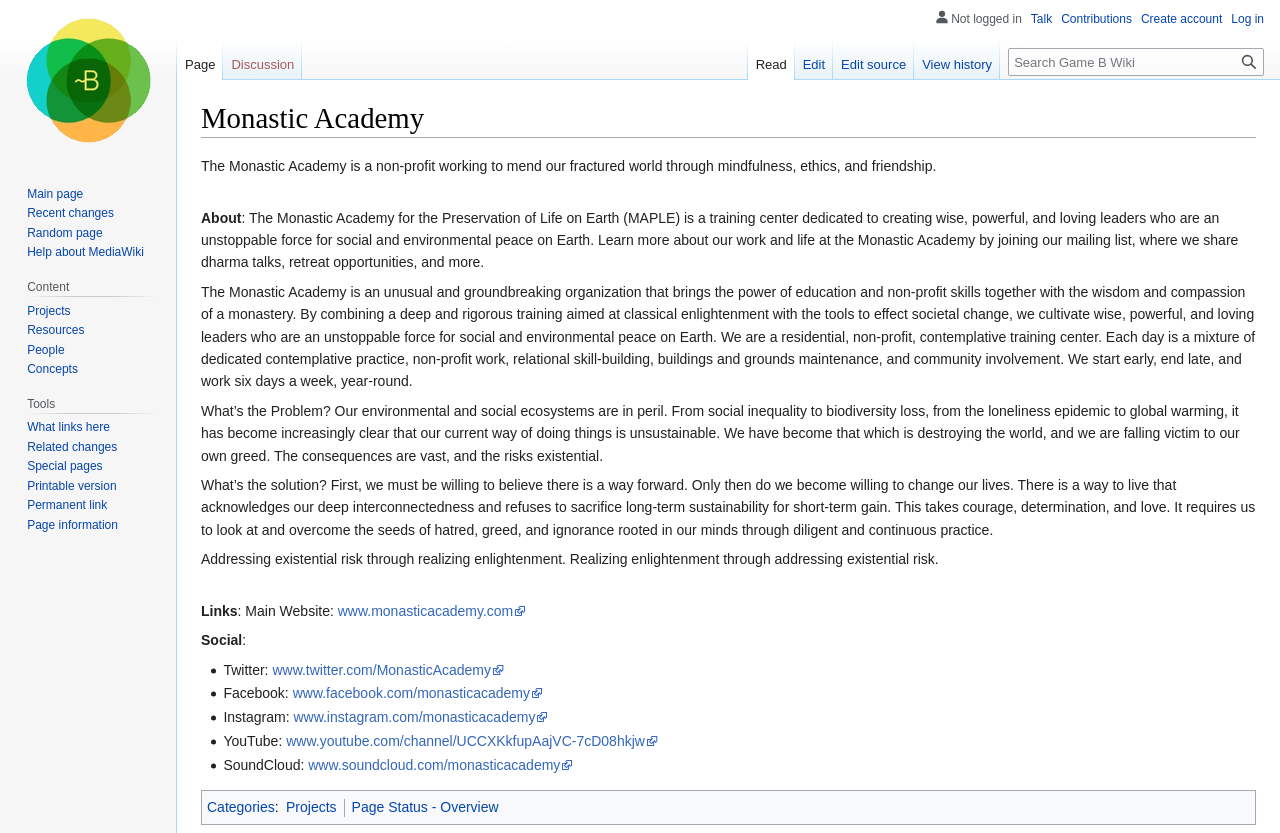Please indicate the bounding box coordinates of the element's region to be clicked to achieve the instruction: "Click on the 'Talk' link". Provide the coordinates as four float numbers between 0 and 1, i.e., [left, top, right, bottom].

[0.805, 0.014, 0.822, 0.031]